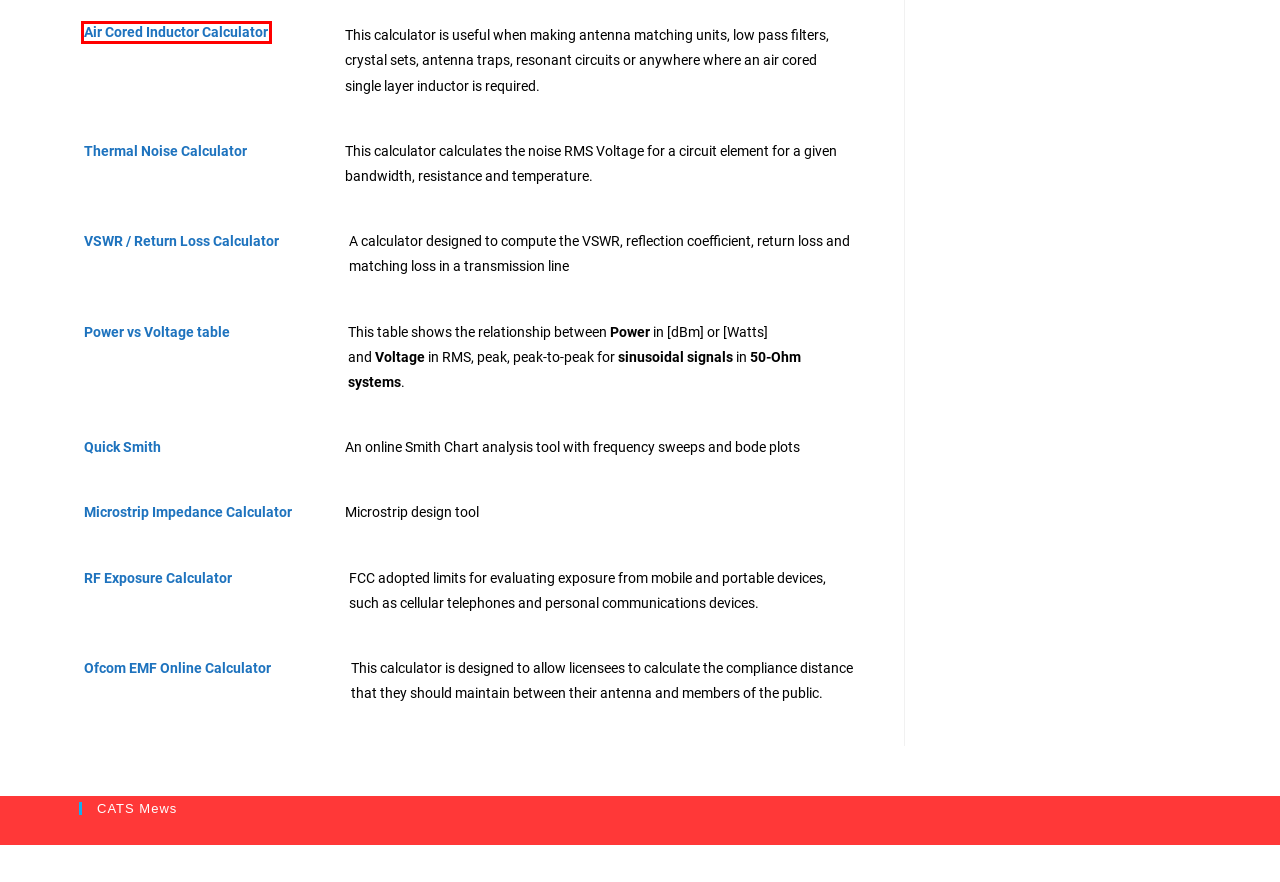You have a screenshot of a webpage, and a red bounding box highlights an element. Select the webpage description that best fits the new page after clicking the element within the bounding box. Options are:
A. Bring & Buy – Coulsdon Amateur Transmitting Society
B. Thermal Noise Calculator
C. QuickSmith
D. Air Cored Inductor Calculator – M0UKD – Amateur Radio Blog
E. Coulsdon Amateur Transmitting Society (CATS)
F. Newsletter – Coulsdon Amateur Transmitting Society
G. Web Analytics Made Easy - Statcounter
H. RF Exposure Calculator

D